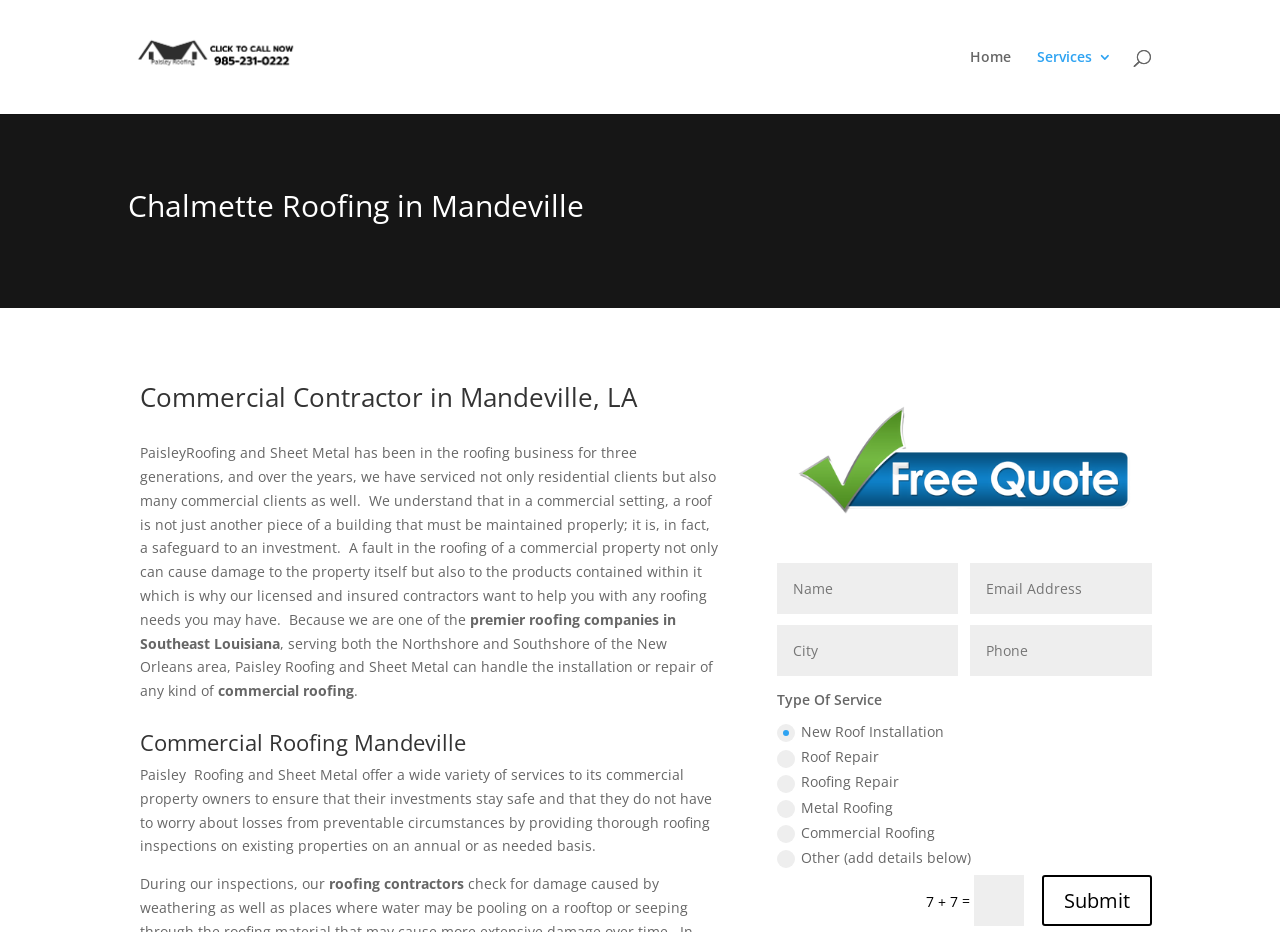How often does Paisley Roofing and Sheet Metal recommend roofing inspections?
Respond to the question with a well-detailed and thorough answer.

Based on the webpage content, Paisley Roofing and Sheet Metal offers thorough roofing inspections on existing properties on an annual or as needed basis to ensure that commercial property owners' investments stay safe.